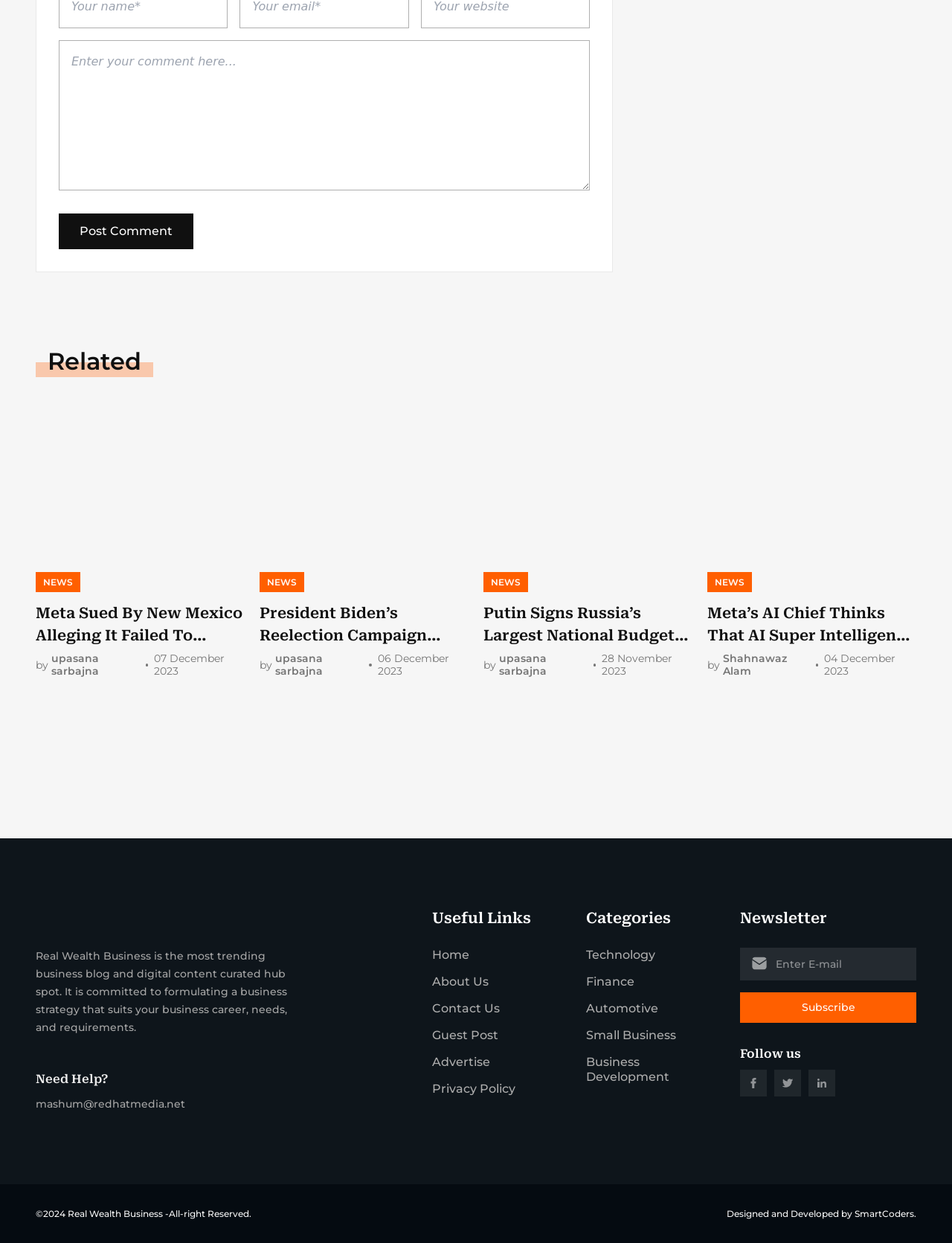Determine the bounding box coordinates of the element that should be clicked to execute the following command: "Search for something in the search box".

None